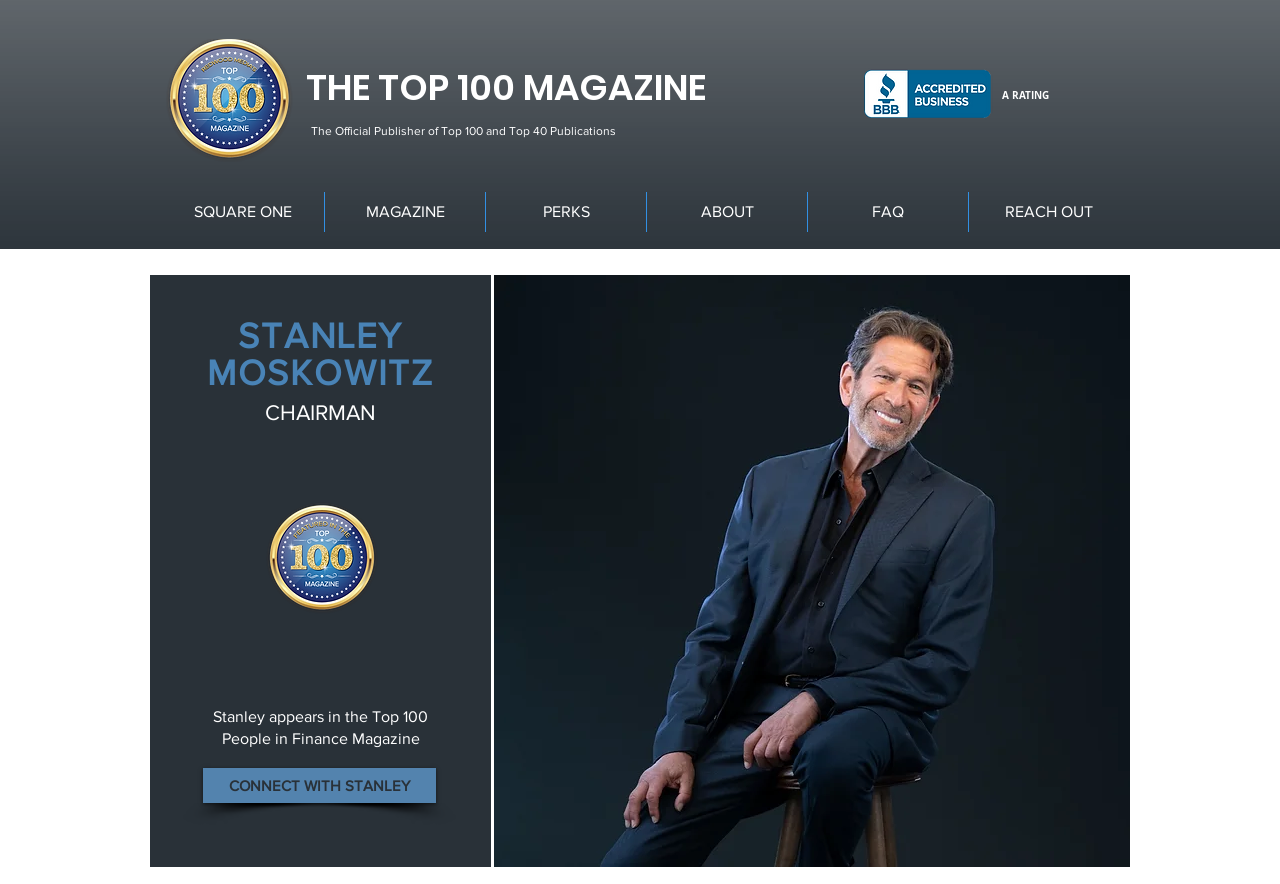What is the purpose of the 'CONNECT WITH STANLEY' link?
Answer the question with as much detail as possible.

I determined the answer by examining the link element 'CONNECT WITH STANLEY' and its location on the webpage, which suggests that it is a call-to-action to connect with Stanley, possibly through social media or email.